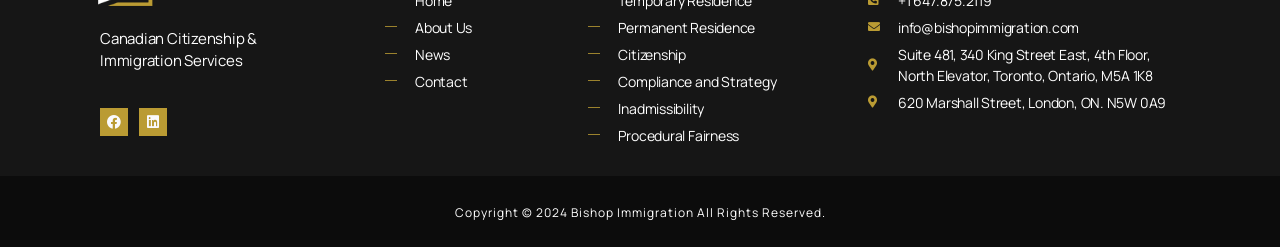Return the bounding box coordinates of the UI element that corresponds to this description: "Compliance and Strategy". The coordinates must be given as four float numbers in the range of 0 and 1, [left, top, right, bottom].

[0.46, 0.286, 0.631, 0.371]